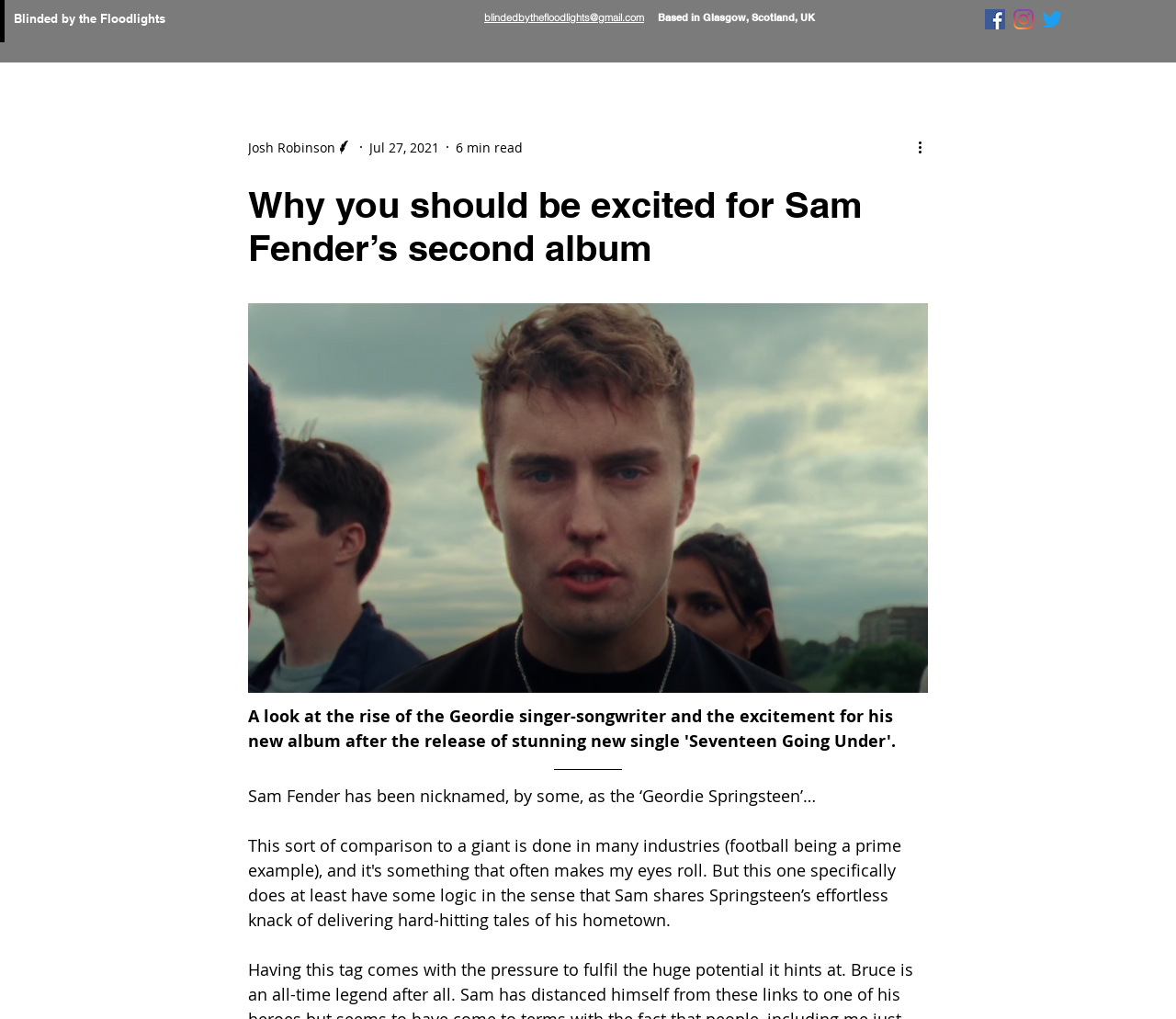From the webpage screenshot, predict the bounding box of the UI element that matches this description: "Josh Robinson".

[0.211, 0.135, 0.3, 0.154]